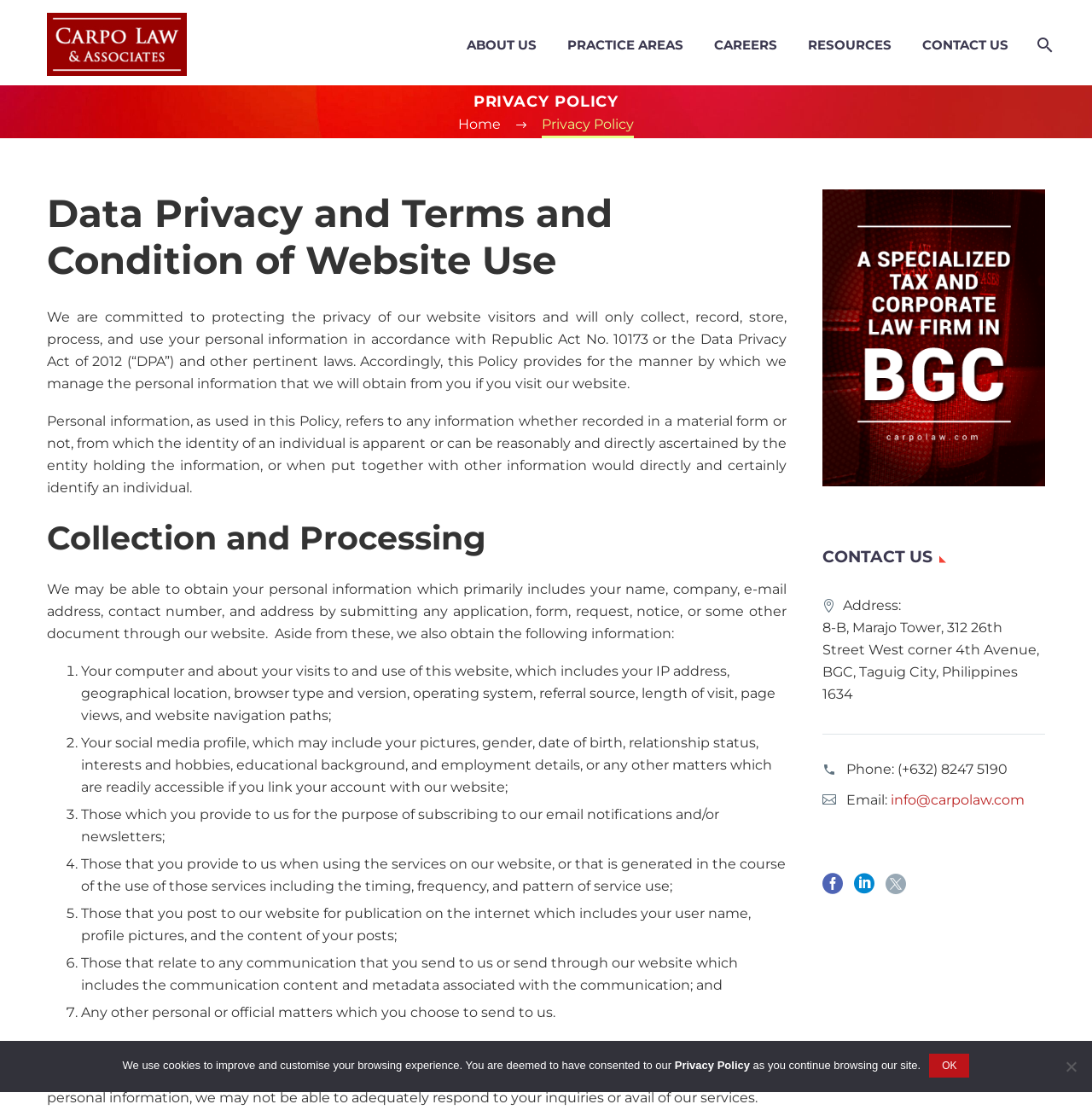Find the UI element described as: "Resources" and predict its bounding box coordinates. Ensure the coordinates are four float numbers between 0 and 1, [left, top, right, bottom].

[0.728, 0.03, 0.828, 0.05]